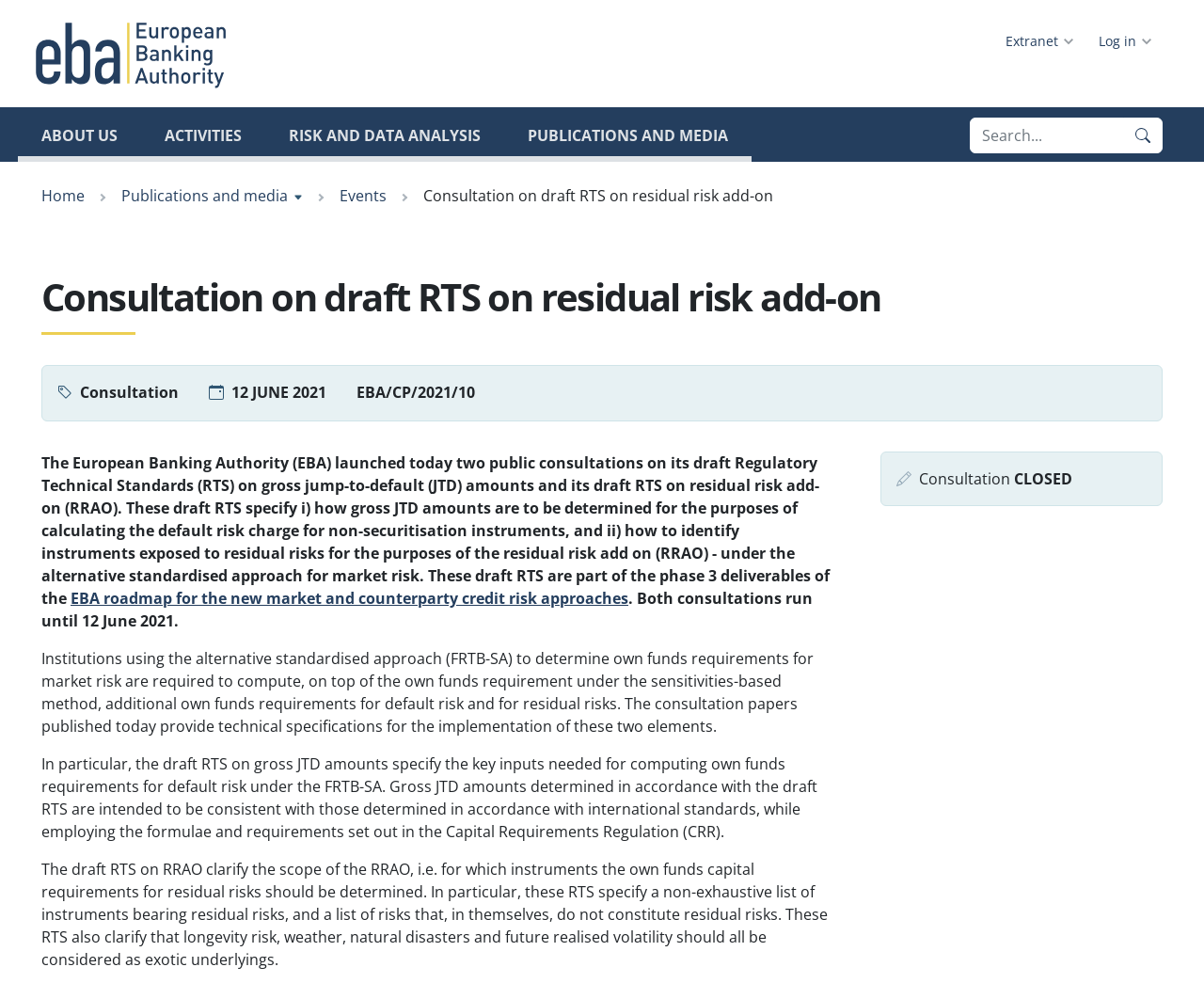Determine the bounding box coordinates for the region that must be clicked to execute the following instruction: "Search for publications and media".

[0.805, 0.12, 0.966, 0.156]